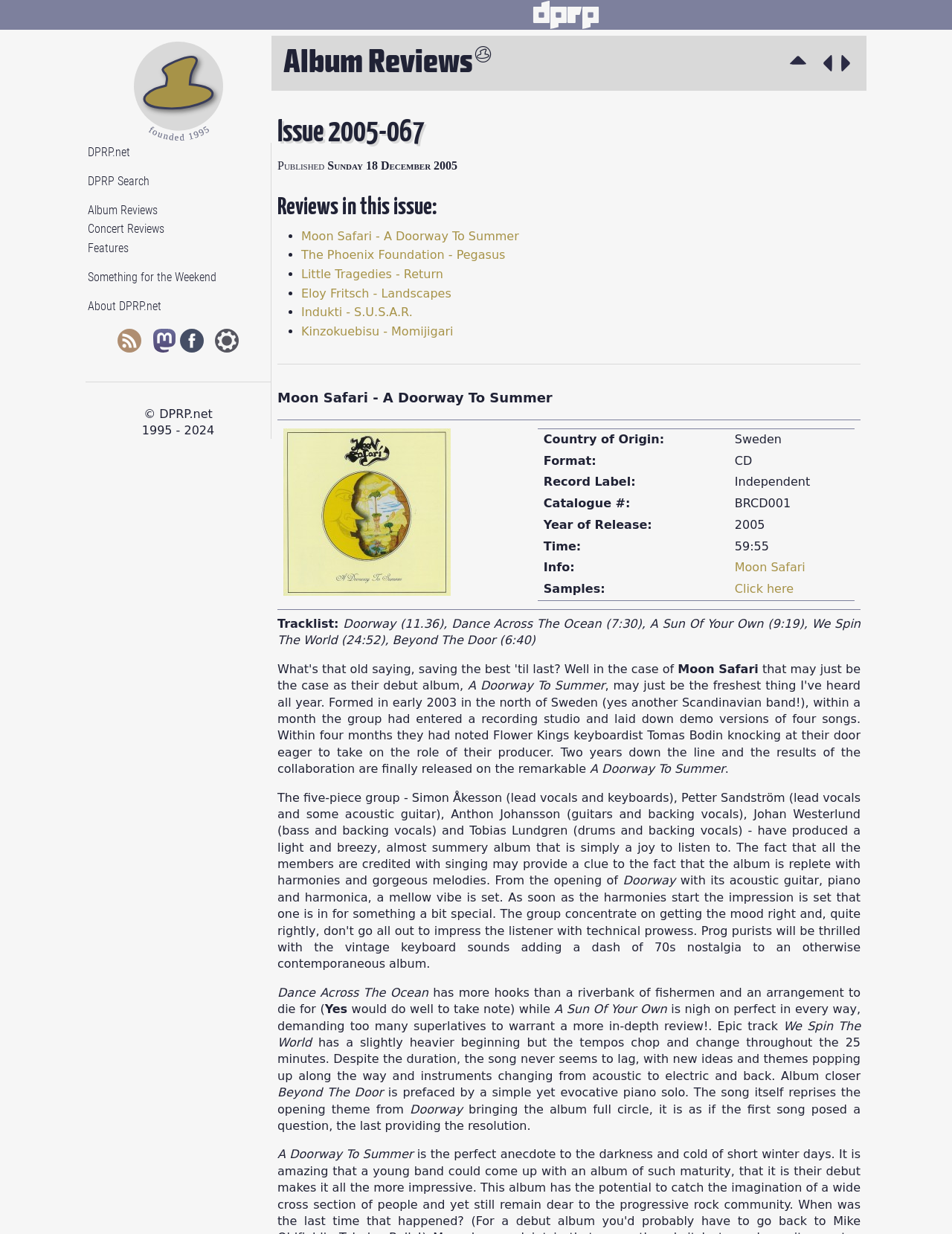What is the format of the album 'Moon Safari - A Doorway To Summer'?
Please respond to the question with a detailed and informative answer.

The format of the album 'Moon Safari - A Doorway To Summer' can be found in the table that lists the album's details. The table has a row that says 'Format:' and the corresponding cell says 'CD', which indicates that the format of the album is a CD.